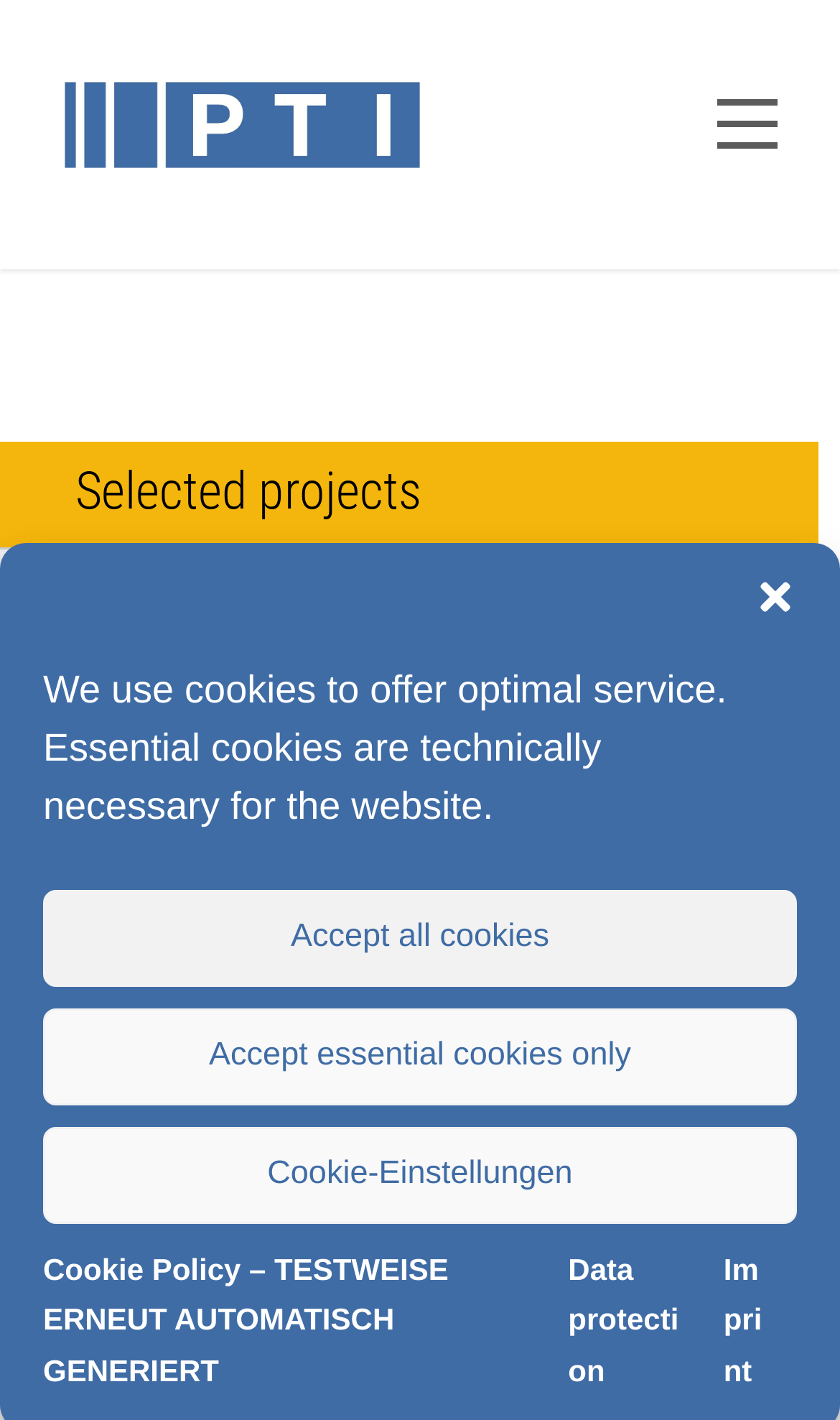Identify the bounding box coordinates of the area that should be clicked in order to complete the given instruction: "Check project maps". The bounding box coordinates should be four float numbers between 0 and 1, i.e., [left, top, right, bottom].

[0.09, 0.476, 0.405, 0.519]